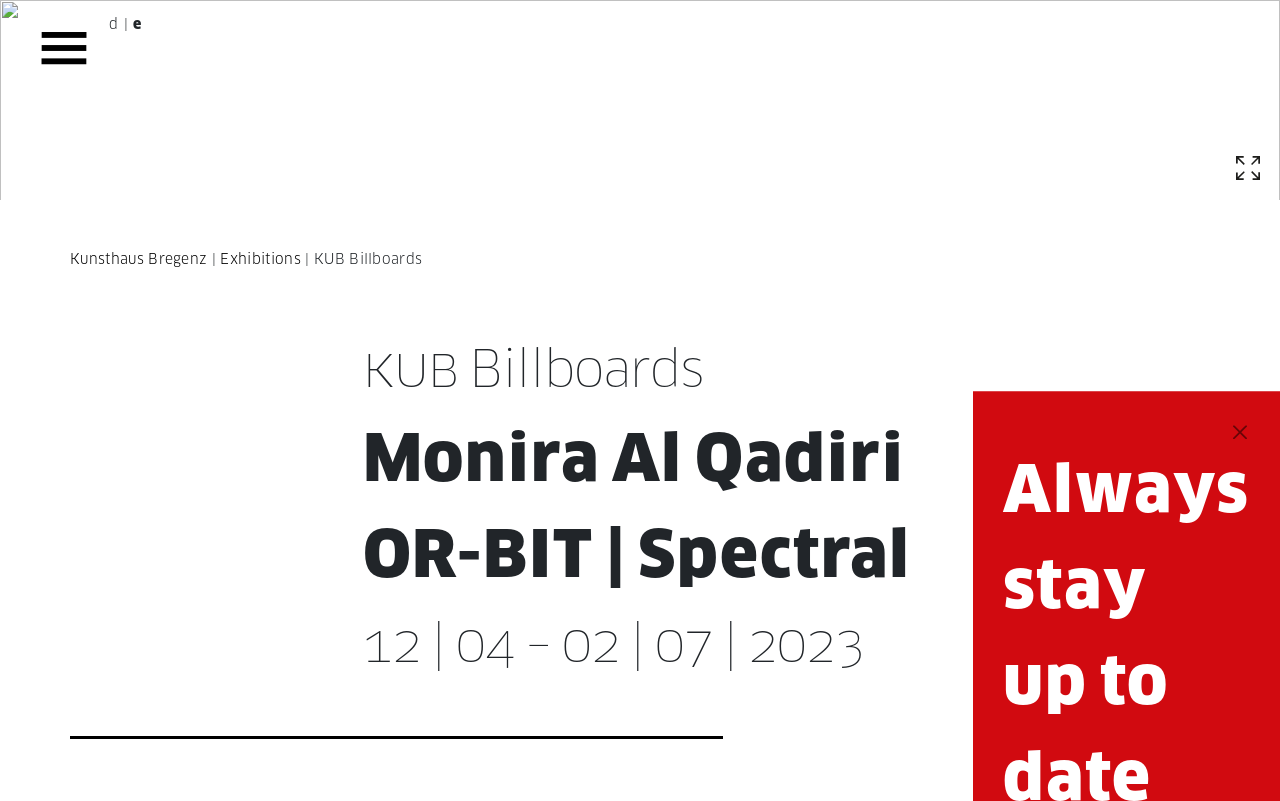Elaborate on the information and visuals displayed on the webpage.

The webpage is about the Kunsthaus Bregenz, a contemporary art museum, and specifically features an exhibition by Monira Al Qadiri. At the top left of the page, there is a small plugin object. Next to it, there is a link labeled "d". On the top right, there is a button with no label.

The main navigation menu is located at the top center of the page, consisting of three links: "Kunsthaus Bregenz", "Exhibitions", and "KUB Billboards", separated by vertical bars. Below this menu, there is a large heading that reads "Monira Al Qadiri". 

Underneath the heading, there are two lines of text: "OR-BIT | Spectral" and "12 | 04 – 02 | 07 | 2023", which likely provide information about the exhibition. 

At the bottom of the page, there is a horizontal separator line, and a "Close" button at the bottom right corner.